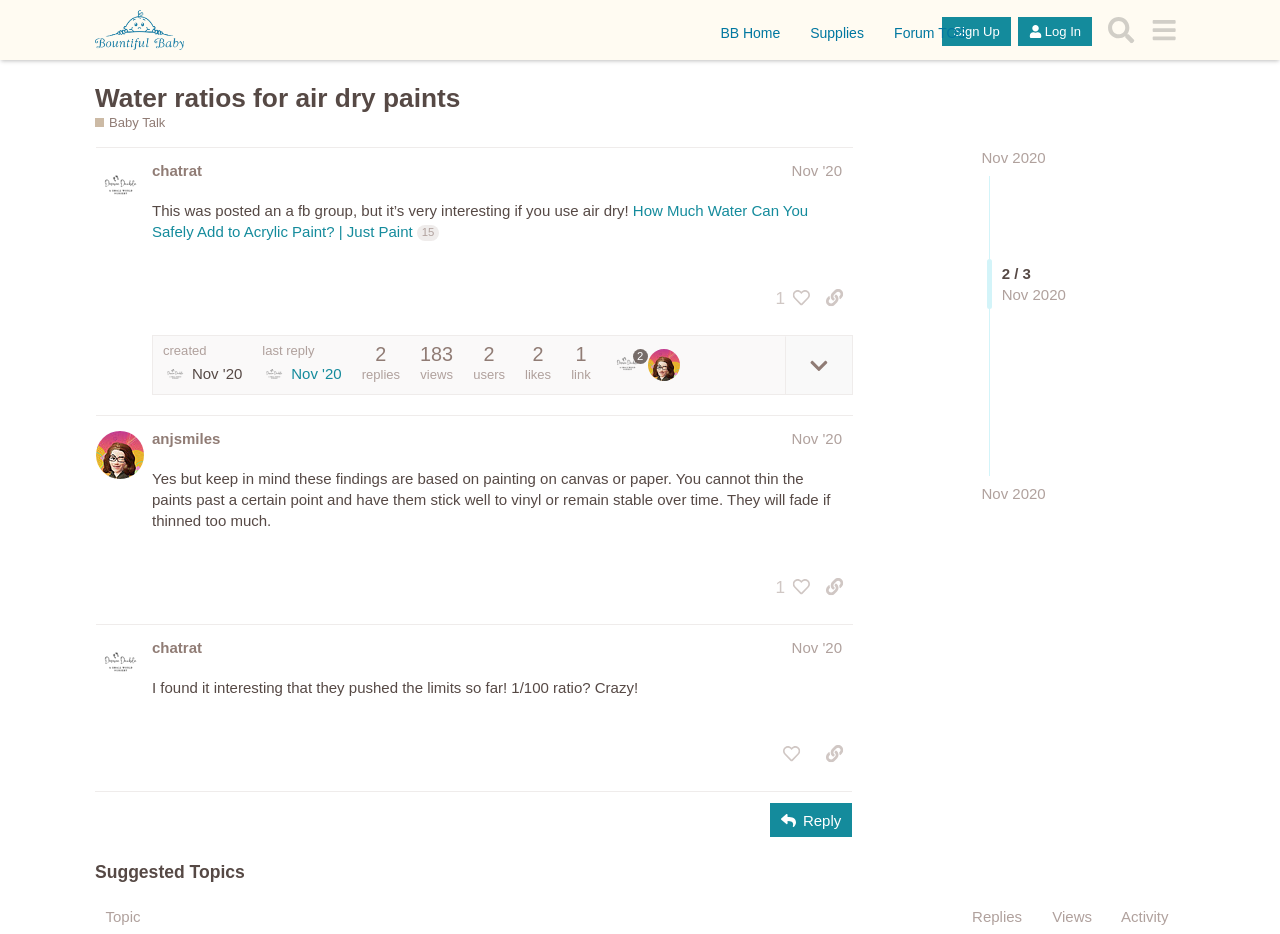Provide a thorough description of the webpage's content and layout.

This webpage is a forum discussion page titled "Water ratios for air dry paints" within the "Baby Talk" category of the "Bountiful Baby Customer Forum". At the top, there are several links to navigate to different sections of the forum, including "BB Home", "Supplies", and "Forum TOS". 

Below the navigation links, there is a header section with a logo and a search button. To the right of the header, there are buttons to sign up, log in, and access a menu.

The main content of the page is divided into three sections, each representing a post from a different user. The first post, from user "chatrat", discusses the topic of adding water to acrylic paint and shares a link to an article titled "How Much Water Can You Safely Add to Acrylic Paint? | Just Paint". The post has received one like and has a button to share a link to the post.

The second post, from user "anjsmiles", responds to the initial post and provides additional information about thinning paints for use on vinyl. This post also has a like button and a share link button.

The third post, again from user "chatrat", comments on the initial post and expresses surprise at the ratio of water to paint used in the experiment. This post also has like and share buttons.

Below the three posts, there is a "Reply" button to respond to the discussion. To the right of the reply button, there is a section titled "Suggested Topics" with links to related discussions.

Throughout the page, there are various buttons and links to navigate and interact with the discussion, including links to user profiles, post timestamps, and view counts.